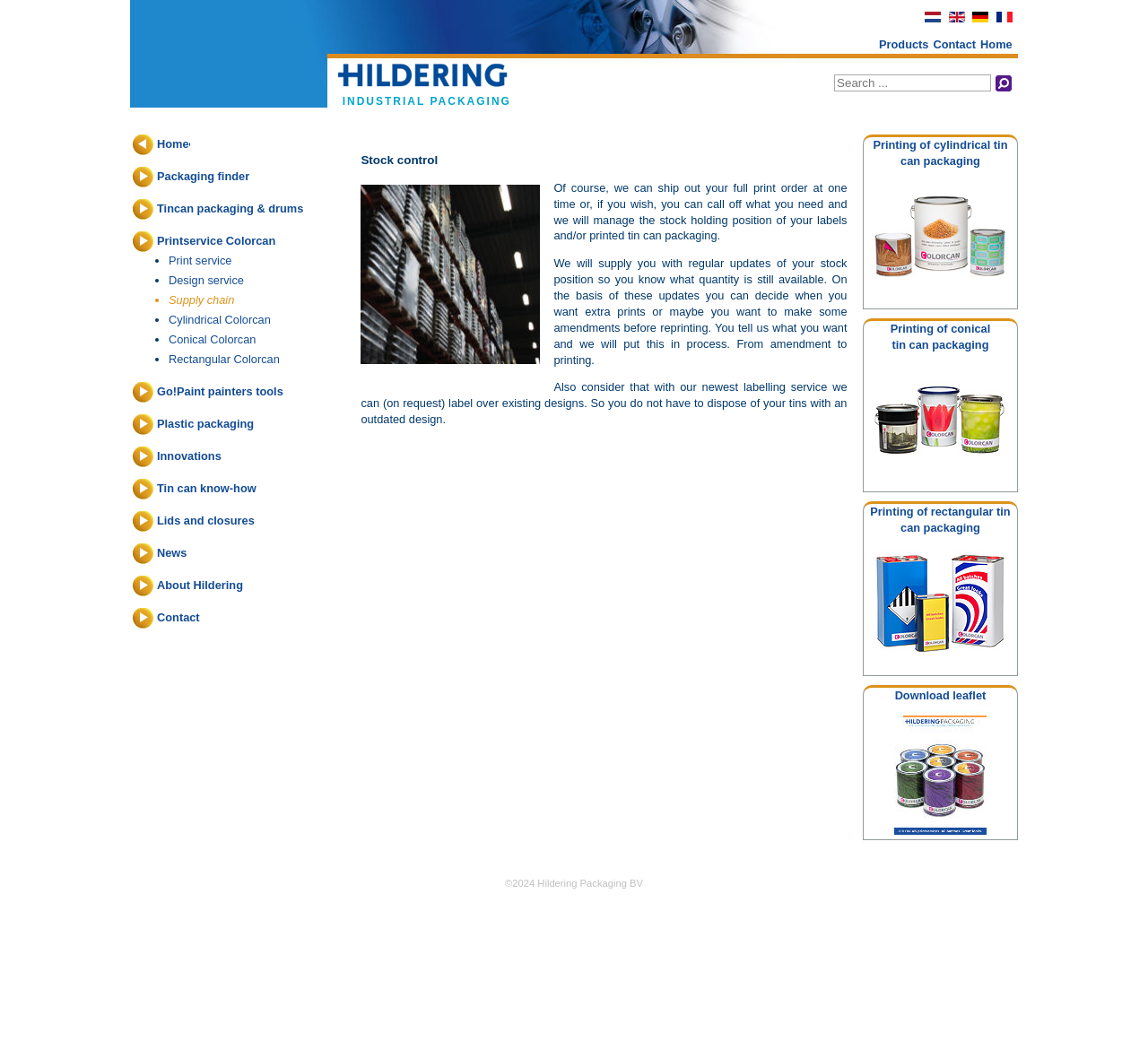Find and indicate the bounding box coordinates of the region you should select to follow the given instruction: "Go to Home page".

[0.854, 0.036, 0.882, 0.049]